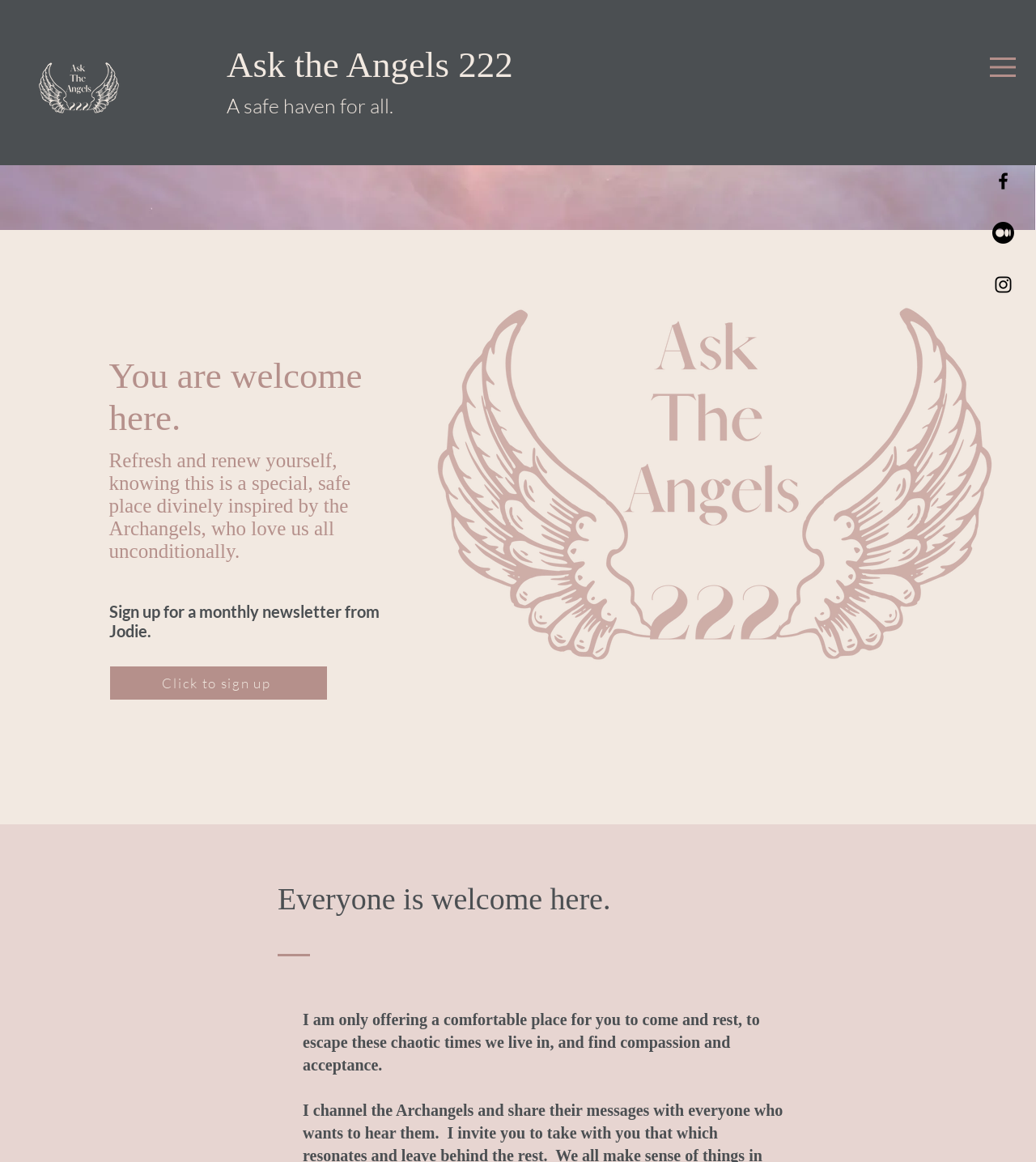What is the tone of the message on this website?
Answer the question in a detailed and comprehensive manner.

The tone of the message on this website can be inferred from the StaticText elements throughout the page, which use words and phrases such as 'welcome', 'refresh and renew', 'safe place', 'compassion and acceptance', and 'comfortable place', suggesting a comforting and accepting tone.